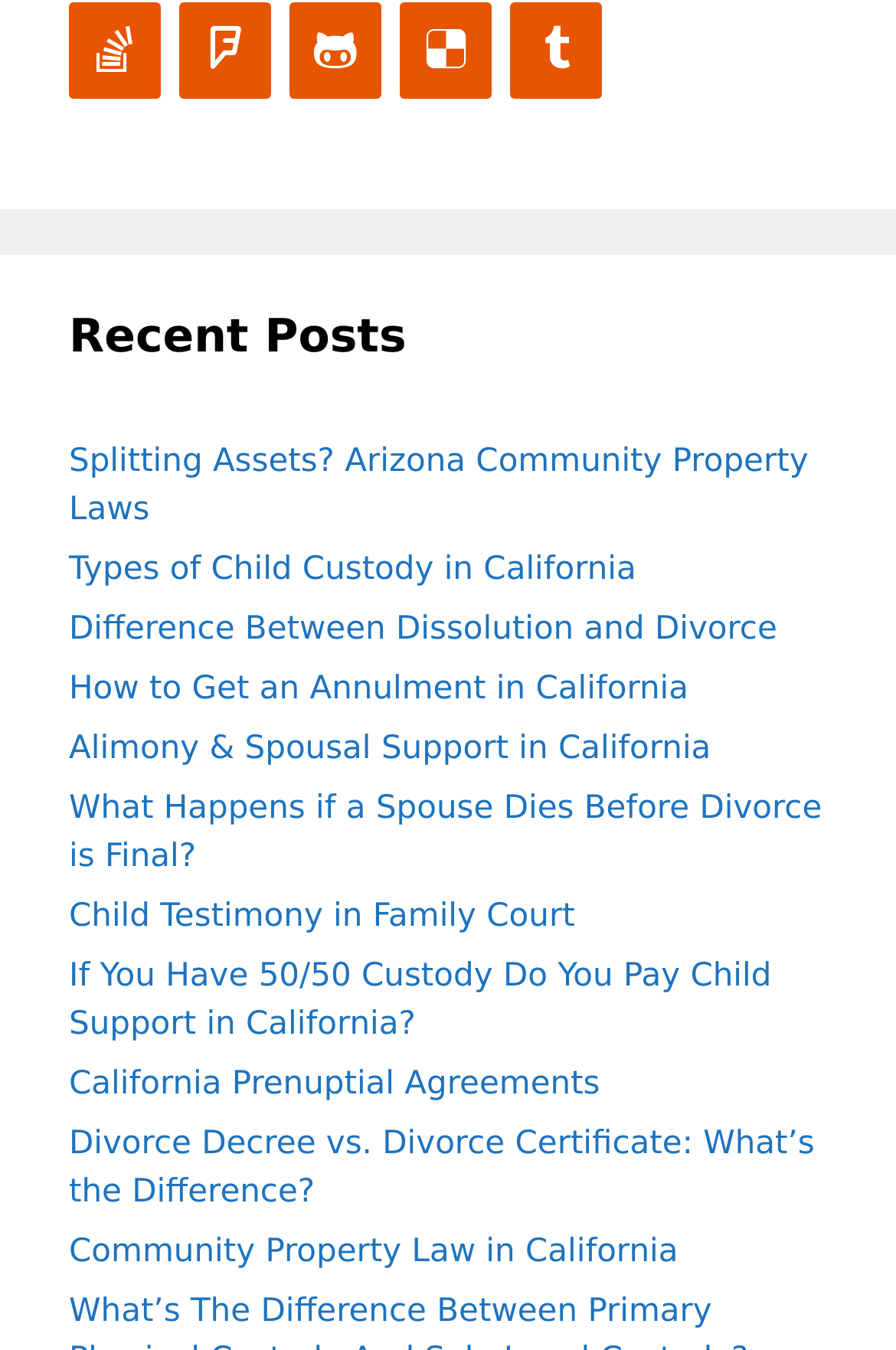Please answer the following question using a single word or phrase: 
How many social media links are available?

5